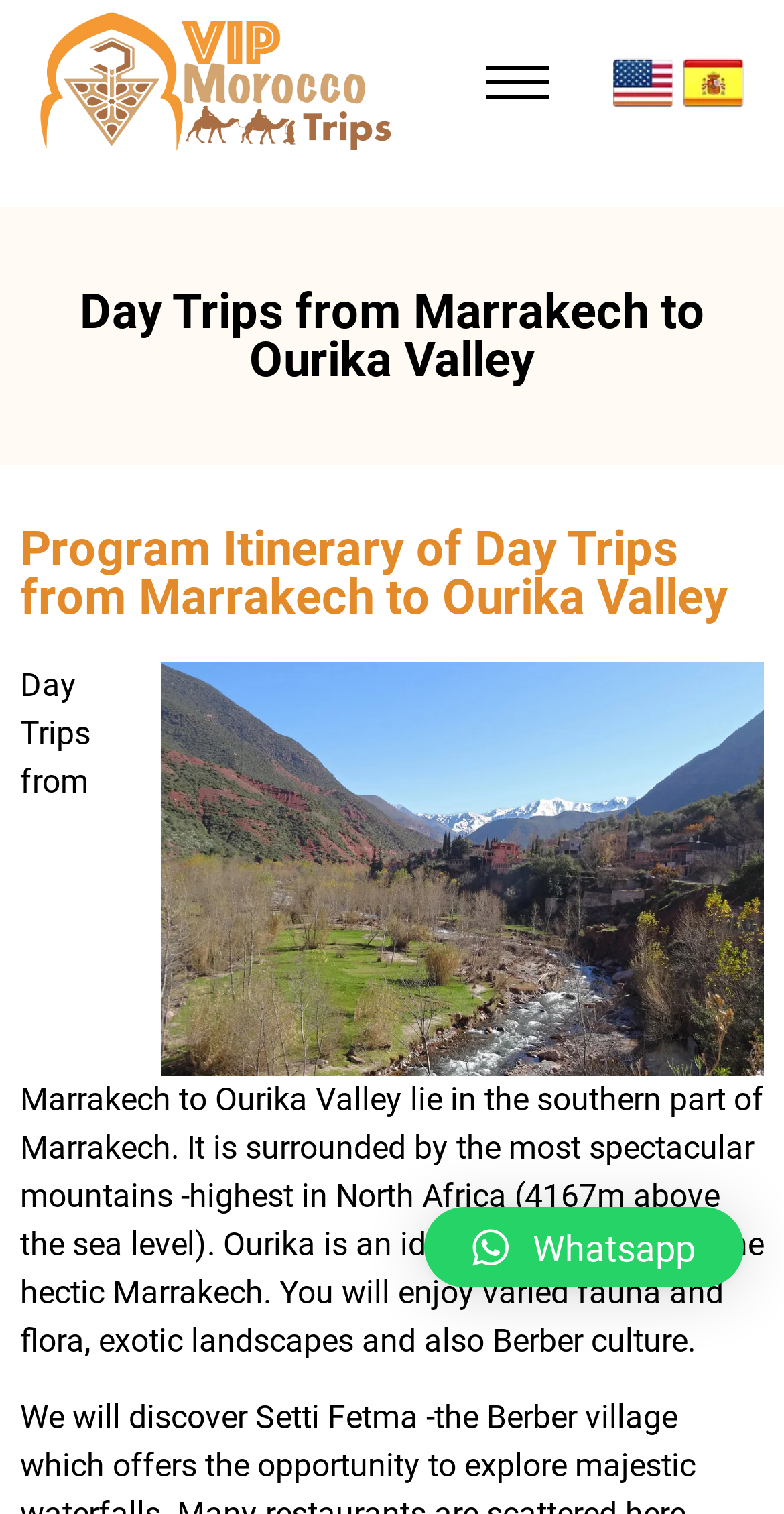Provide a brief response to the question below using one word or phrase:
What is the icon name of the Whatsapp link?

